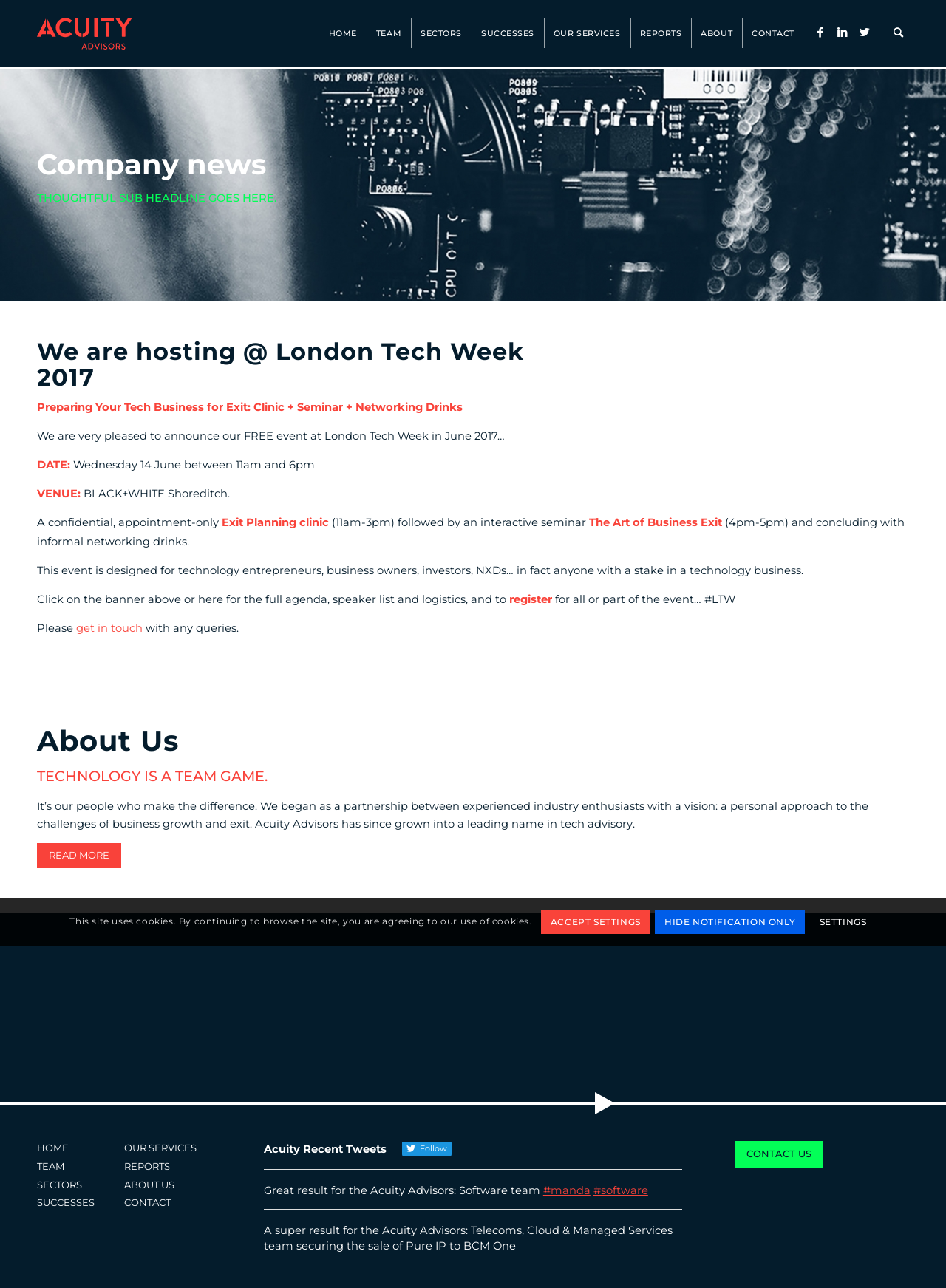Please determine the bounding box coordinates for the element with the description: "value="Verify your email"".

[0.797, 0.786, 0.961, 0.81]